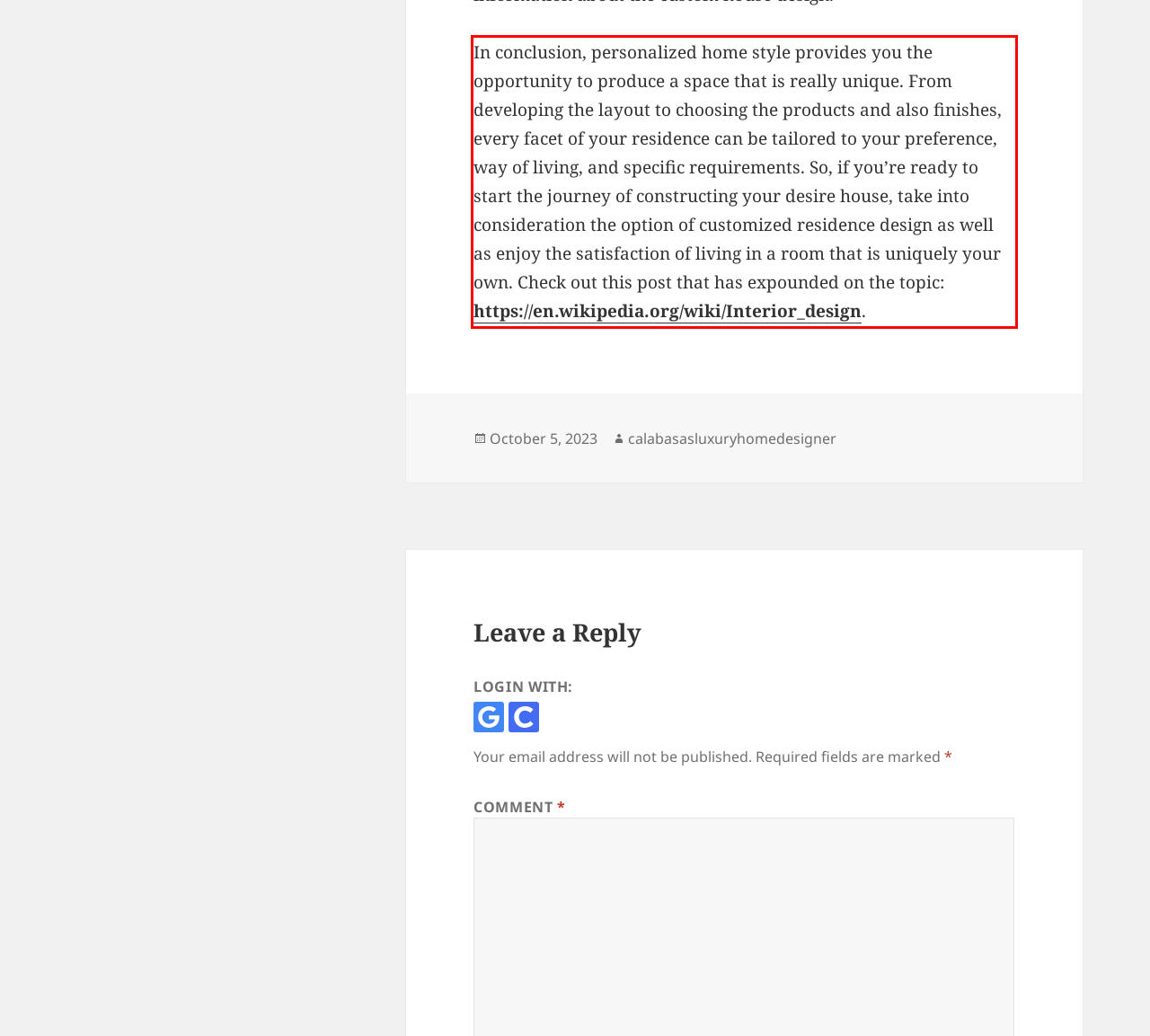Using the provided webpage screenshot, identify and read the text within the red rectangle bounding box.

In conclusion, personalized home style provides you the opportunity to produce a space that is really unique. From developing the layout to choosing the products and also finishes, every facet of your residence can be tailored to your preference, way of living, and specific requirements. So, if you’re ready to start the journey of constructing your desire house, take into consideration the option of customized residence design as well as enjoy the satisfaction of living in a room that is uniquely your own. Check out this post that has expounded on the topic: https://en.wikipedia.org/wiki/Interior_design.